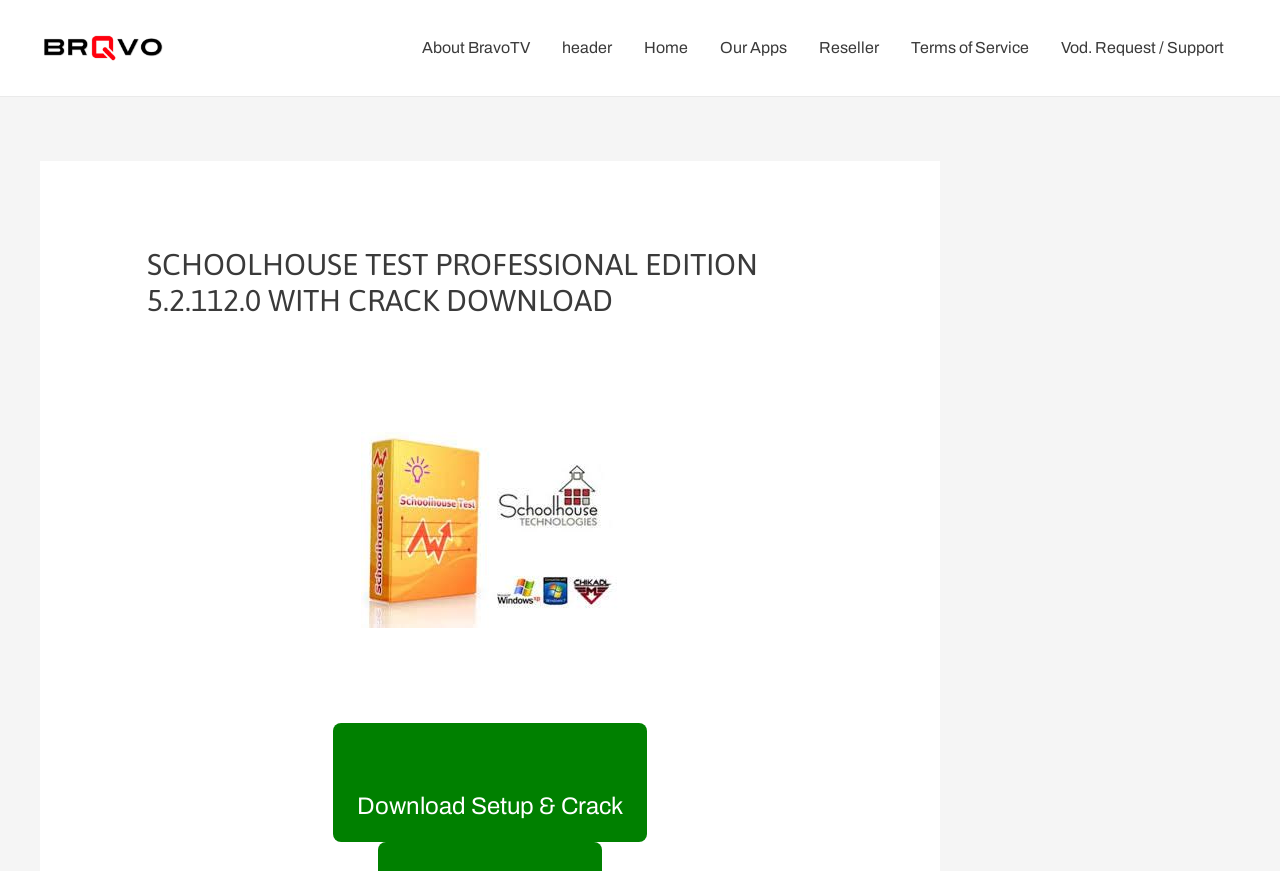Please identify the bounding box coordinates of the element I need to click to follow this instruction: "Navigate to About BravoTV".

[0.317, 0.018, 0.427, 0.092]